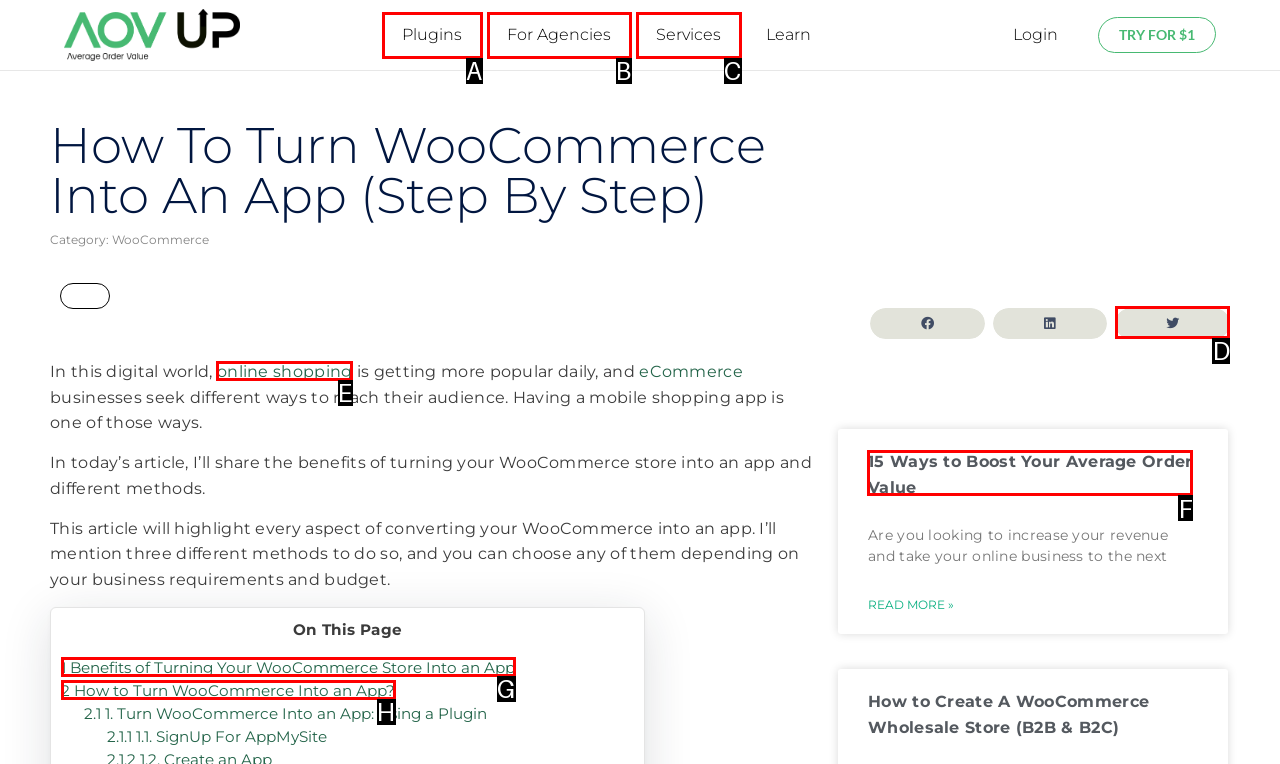Point out the UI element to be clicked for this instruction: Read the article about 15 Ways to Boost Your Average Order Value. Provide the answer as the letter of the chosen element.

F